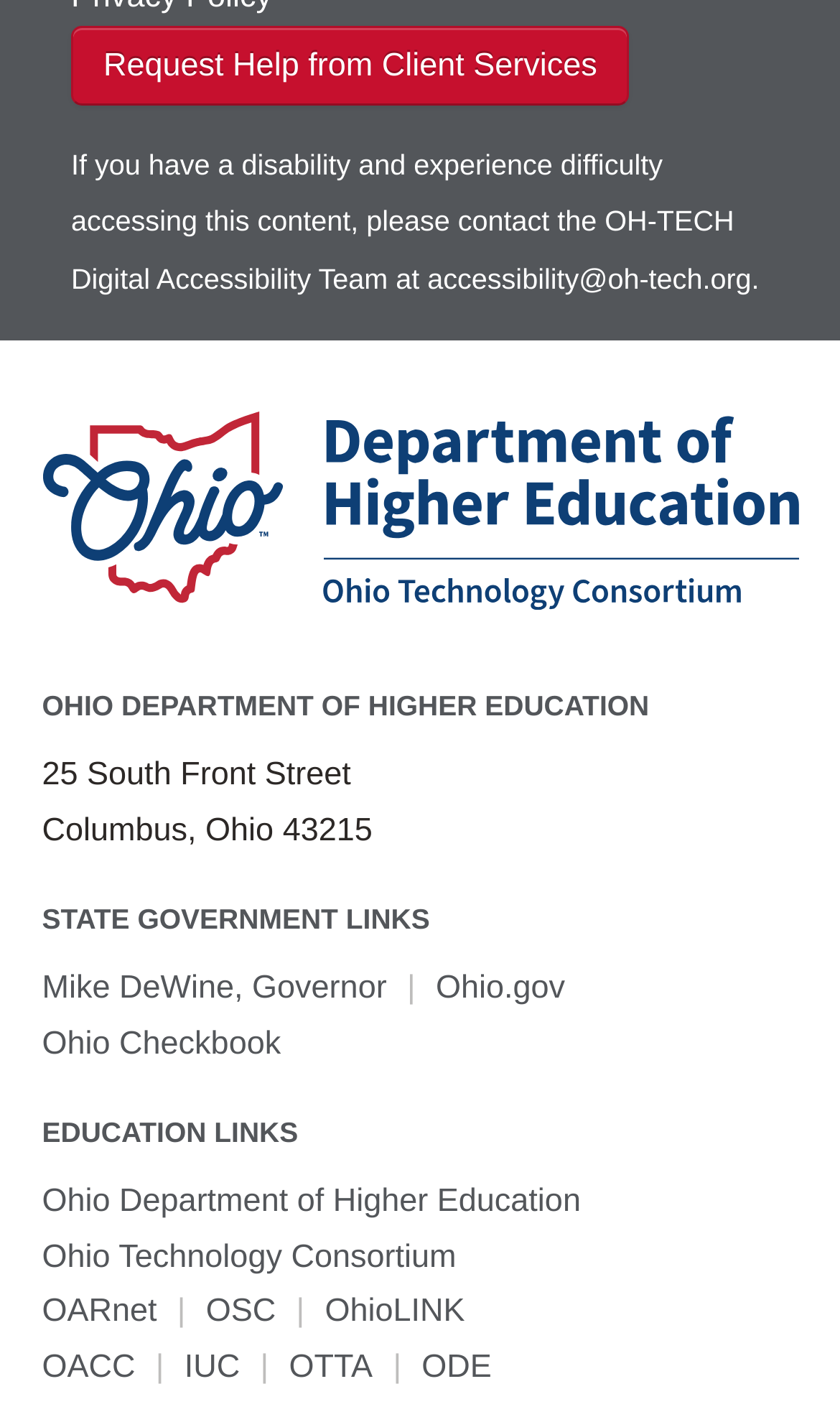Identify and provide the bounding box for the element described by: "Ohio Department of Higher Education".

[0.05, 0.489, 0.773, 0.511]